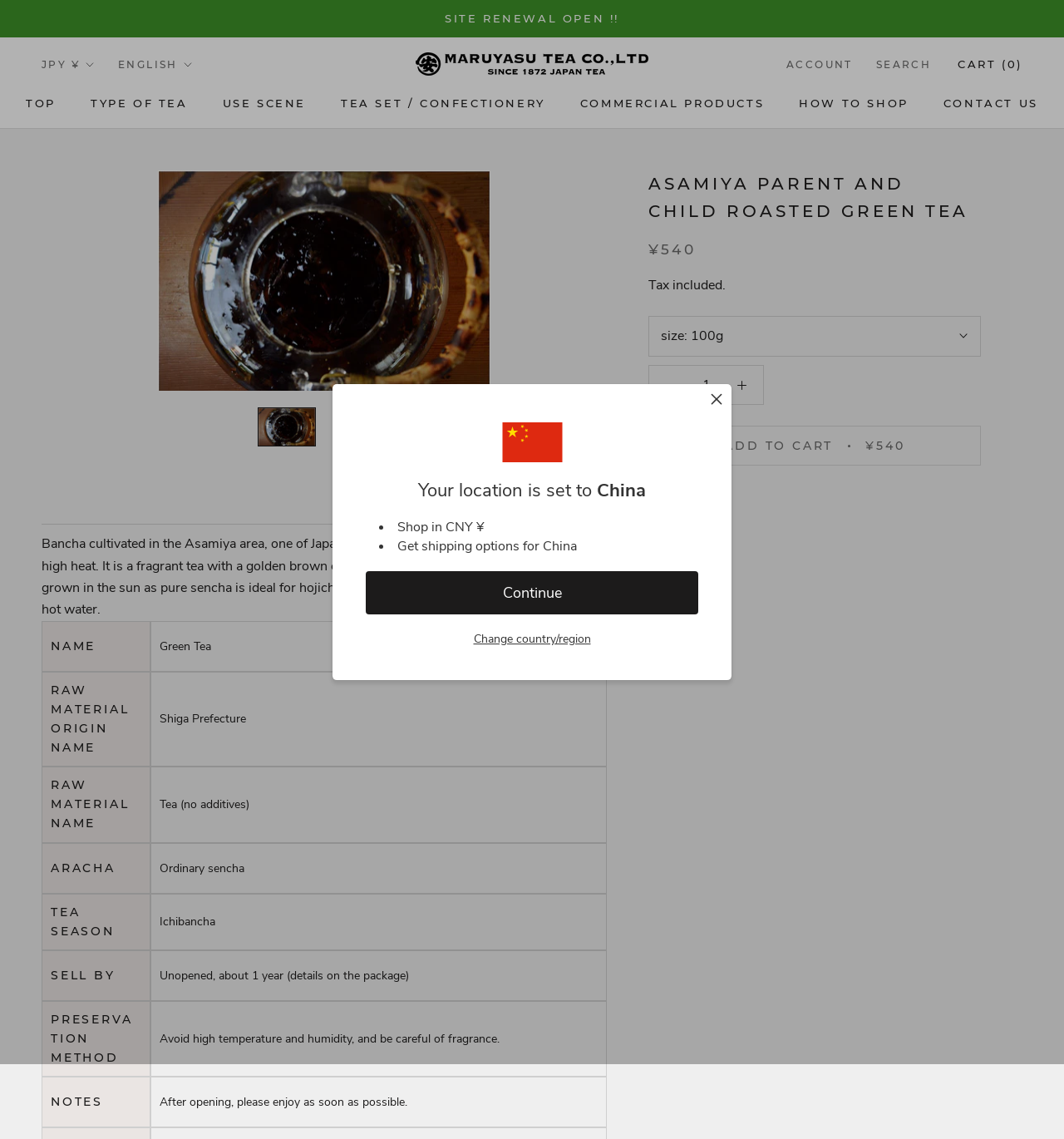Analyze the image and deliver a detailed answer to the question: What is the default quantity of the tea?

I found the answer by looking at the button 'size: 100g' which suggests that the default quantity of the tea is 100g.